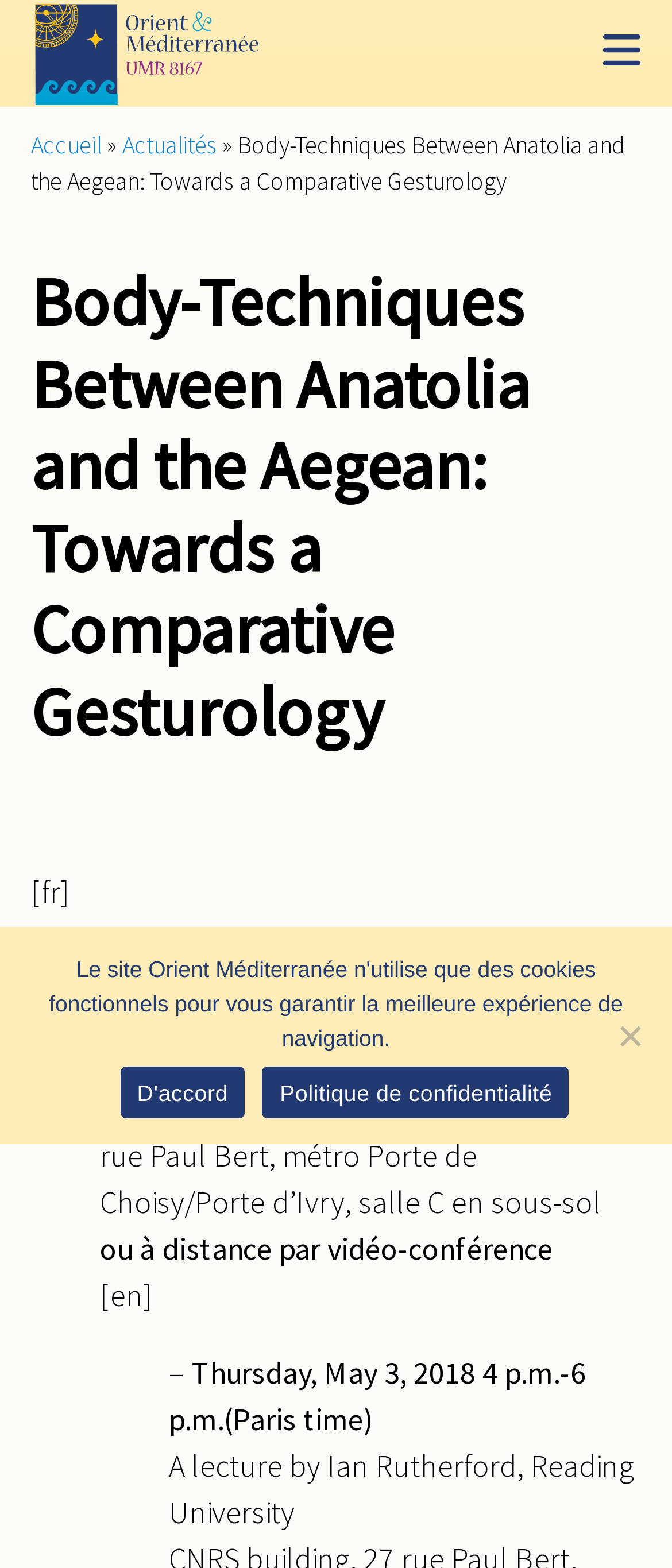Given the element description "parent_node: ACCUEIL", identify the bounding box of the corresponding UI element.

[0.898, 0.022, 0.954, 0.047]